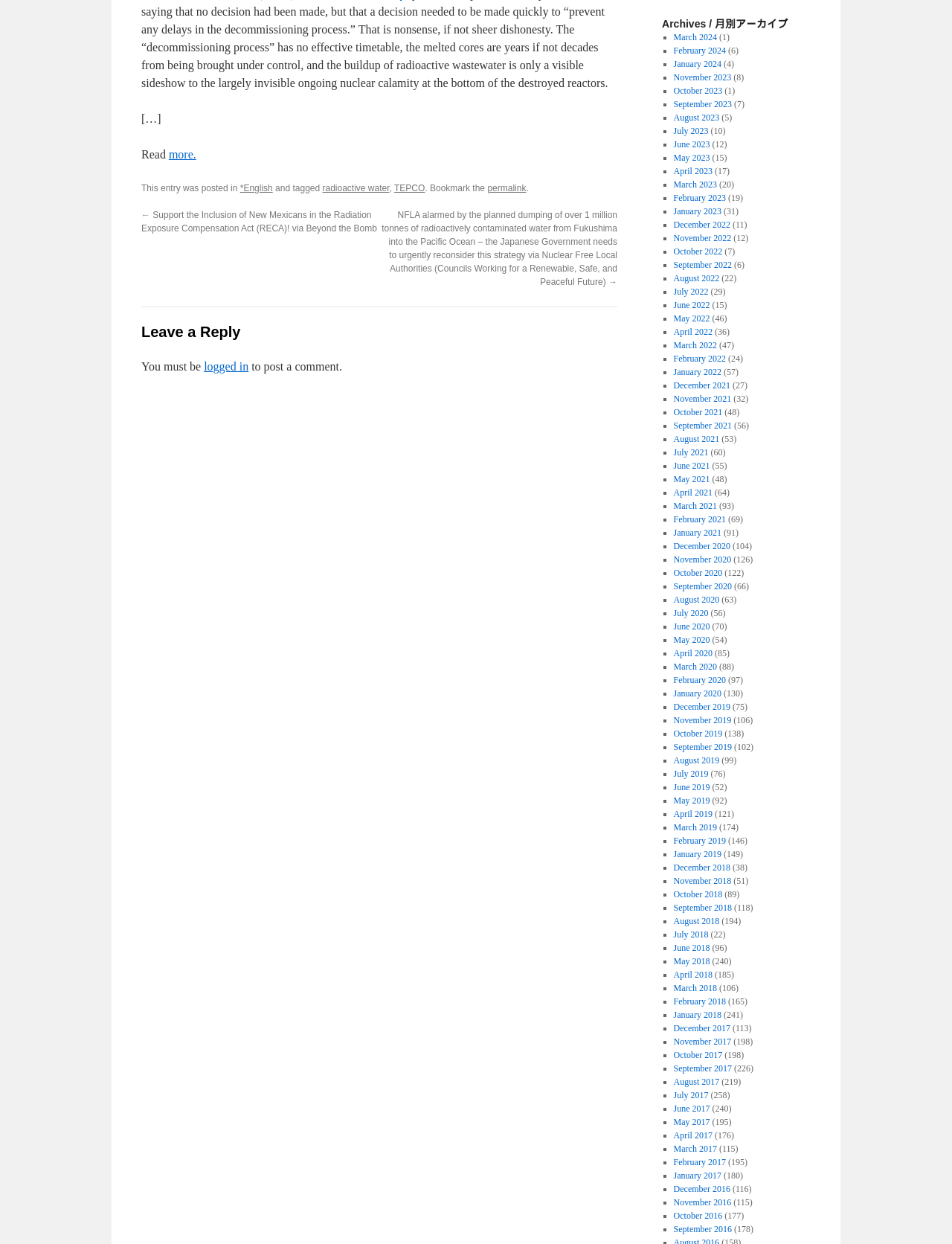Please give a one-word or short phrase response to the following question: 
What is the purpose of the link 'permalink'?

To link to the post